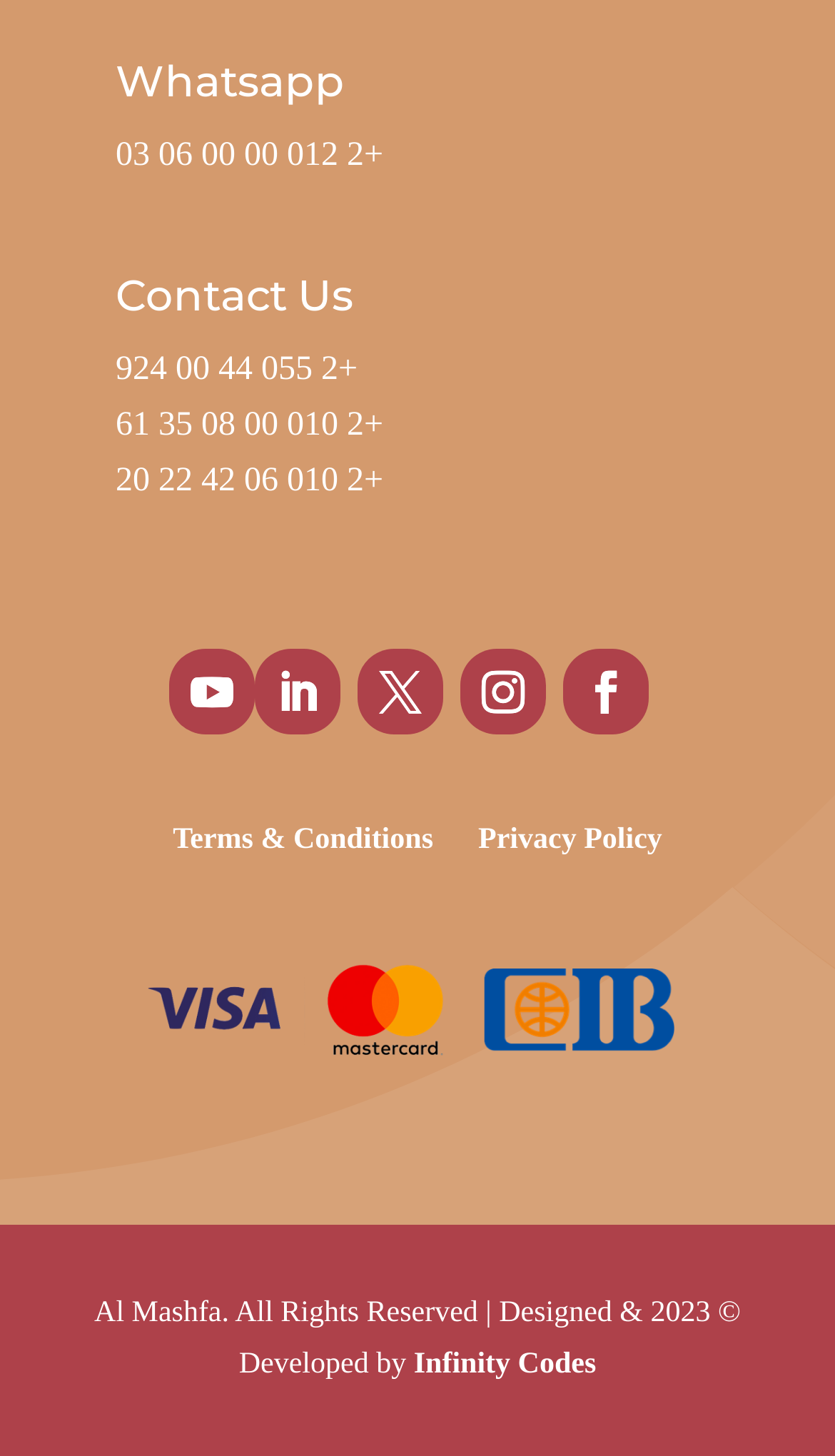Please determine the bounding box coordinates of the section I need to click to accomplish this instruction: "Check Privacy Policy".

[0.555, 0.566, 0.793, 0.588]